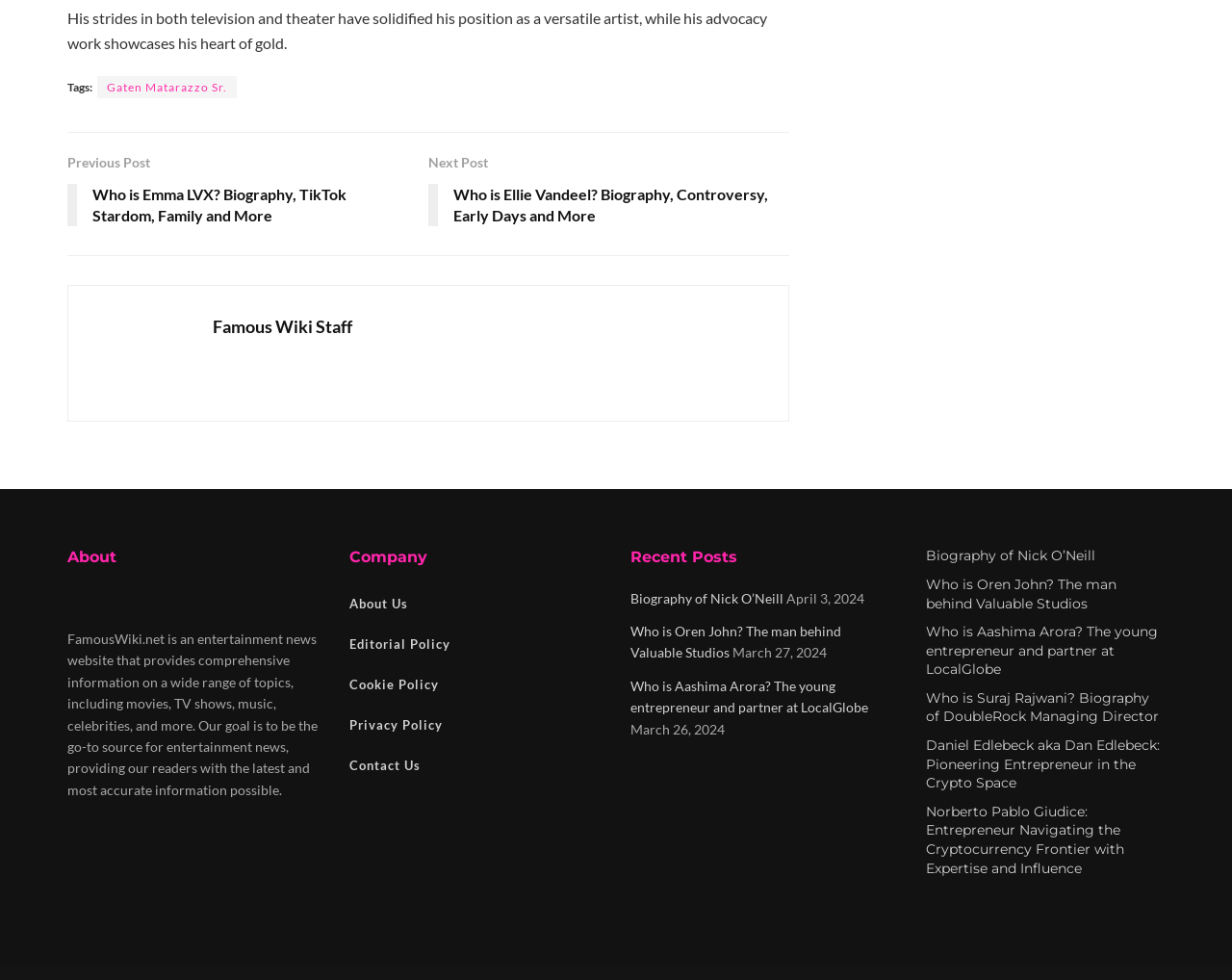Identify the bounding box coordinates of the part that should be clicked to carry out this instruction: "Read about Gaten Matarazzo Sr.".

[0.079, 0.078, 0.192, 0.1]